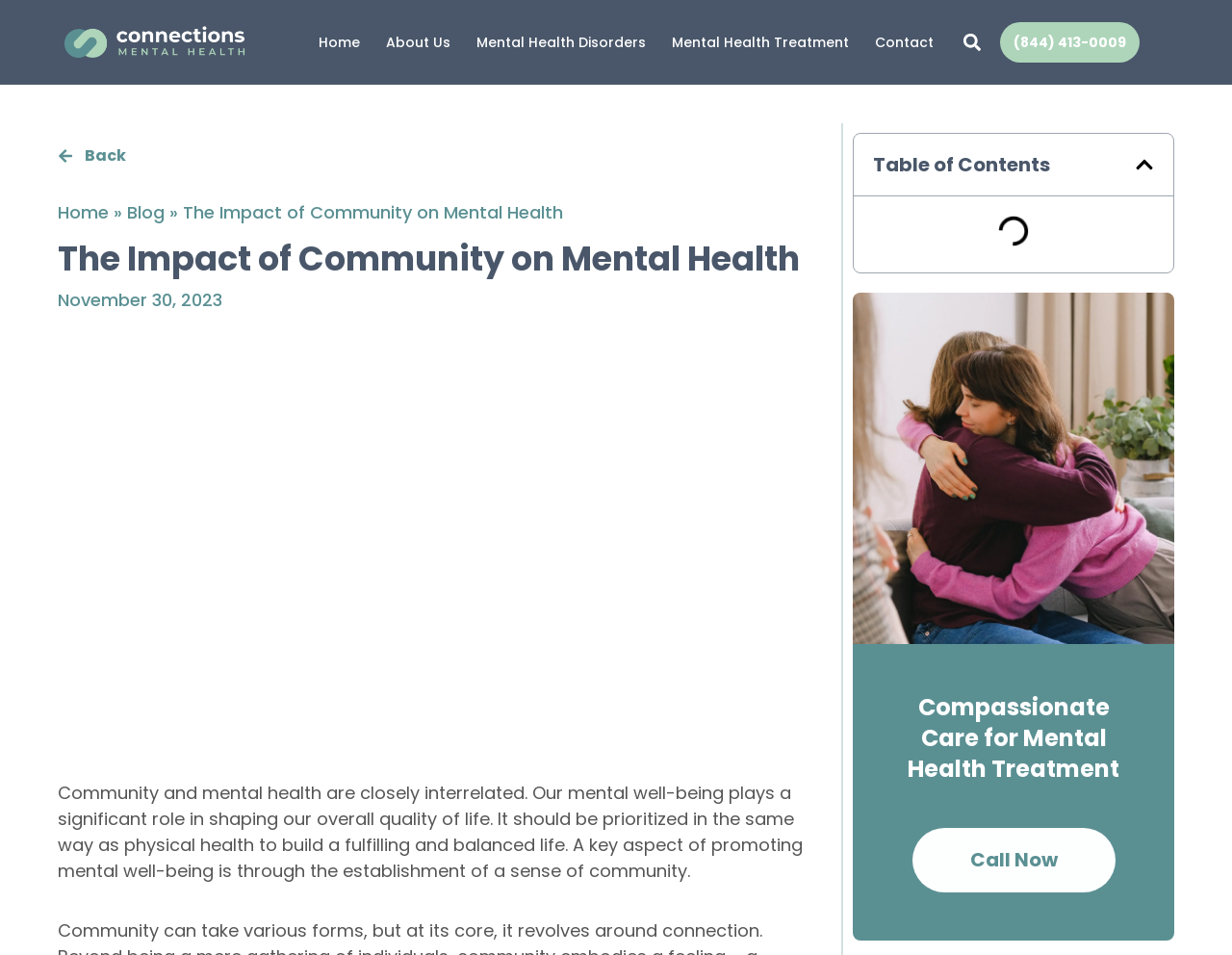Identify the bounding box for the described UI element. Provide the coordinates in (top-left x, top-left y, bottom-right x, bottom-right y) format with values ranging from 0 to 1: (844) 413-0009

[0.812, 0.023, 0.925, 0.066]